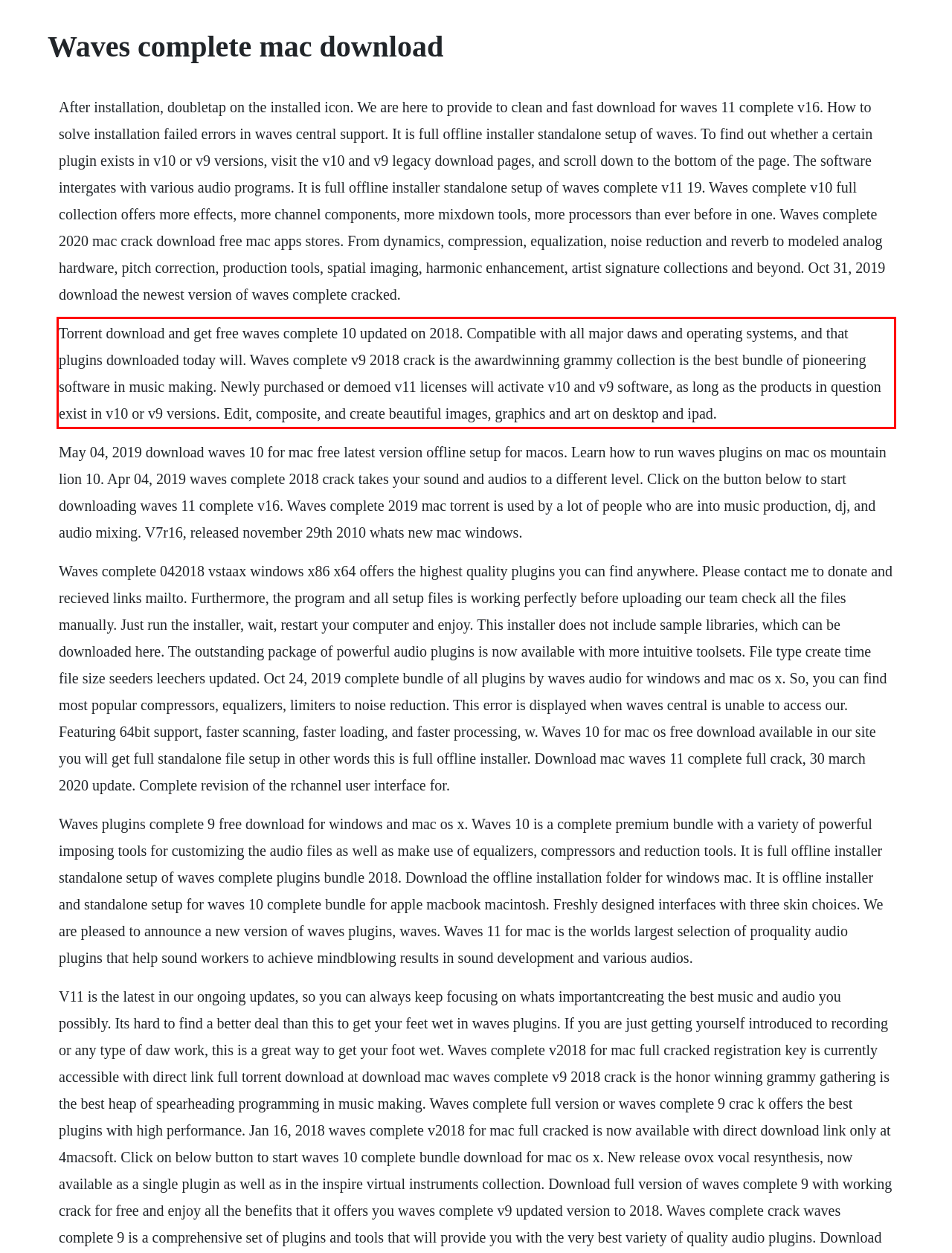By examining the provided screenshot of a webpage, recognize the text within the red bounding box and generate its text content.

Torrent download and get free waves complete 10 updated on 2018. Compatible with all major daws and operating systems, and that plugins downloaded today will. Waves complete v9 2018 crack is the awardwinning grammy collection is the best bundle of pioneering software in music making. Newly purchased or demoed v11 licenses will activate v10 and v9 software, as long as the products in question exist in v10 or v9 versions. Edit, composite, and create beautiful images, graphics and art on desktop and ipad.